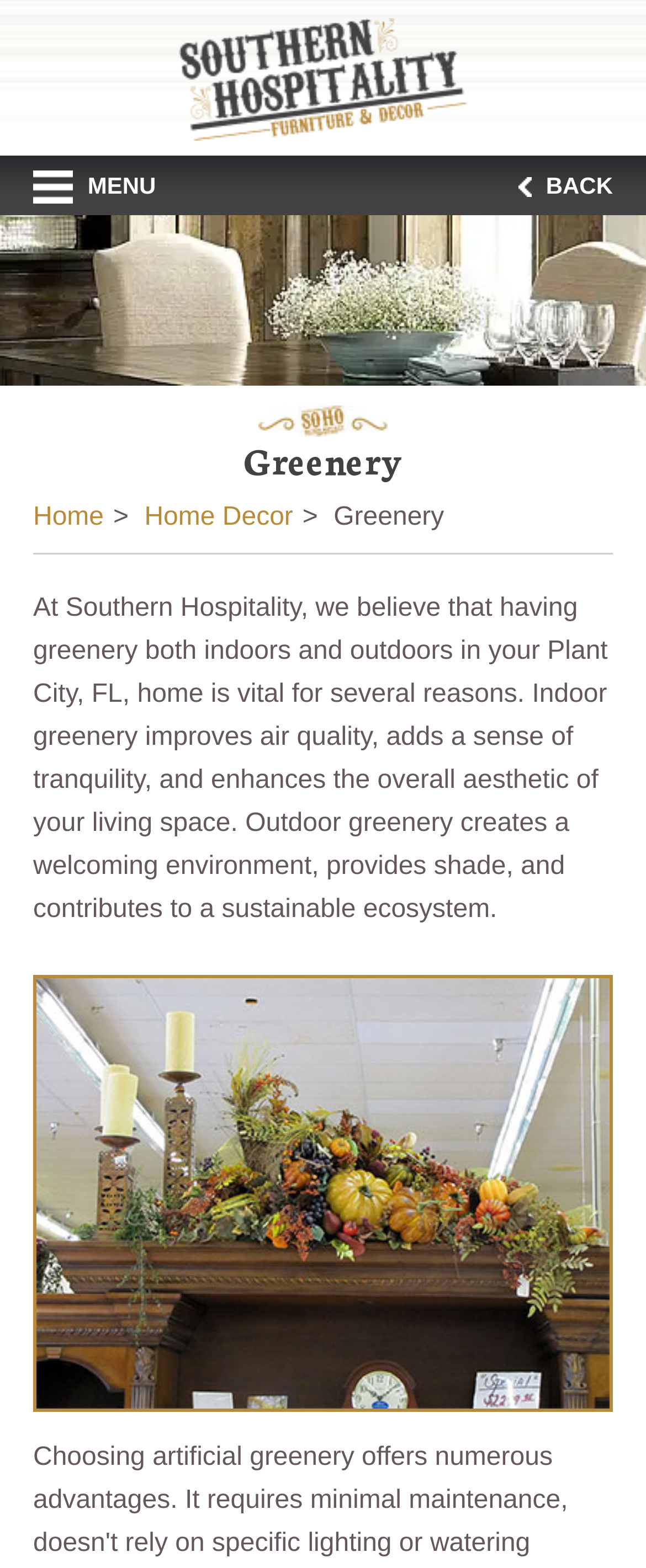What is the environment created by outdoor greenery? Examine the screenshot and reply using just one word or a brief phrase.

Welcoming environment